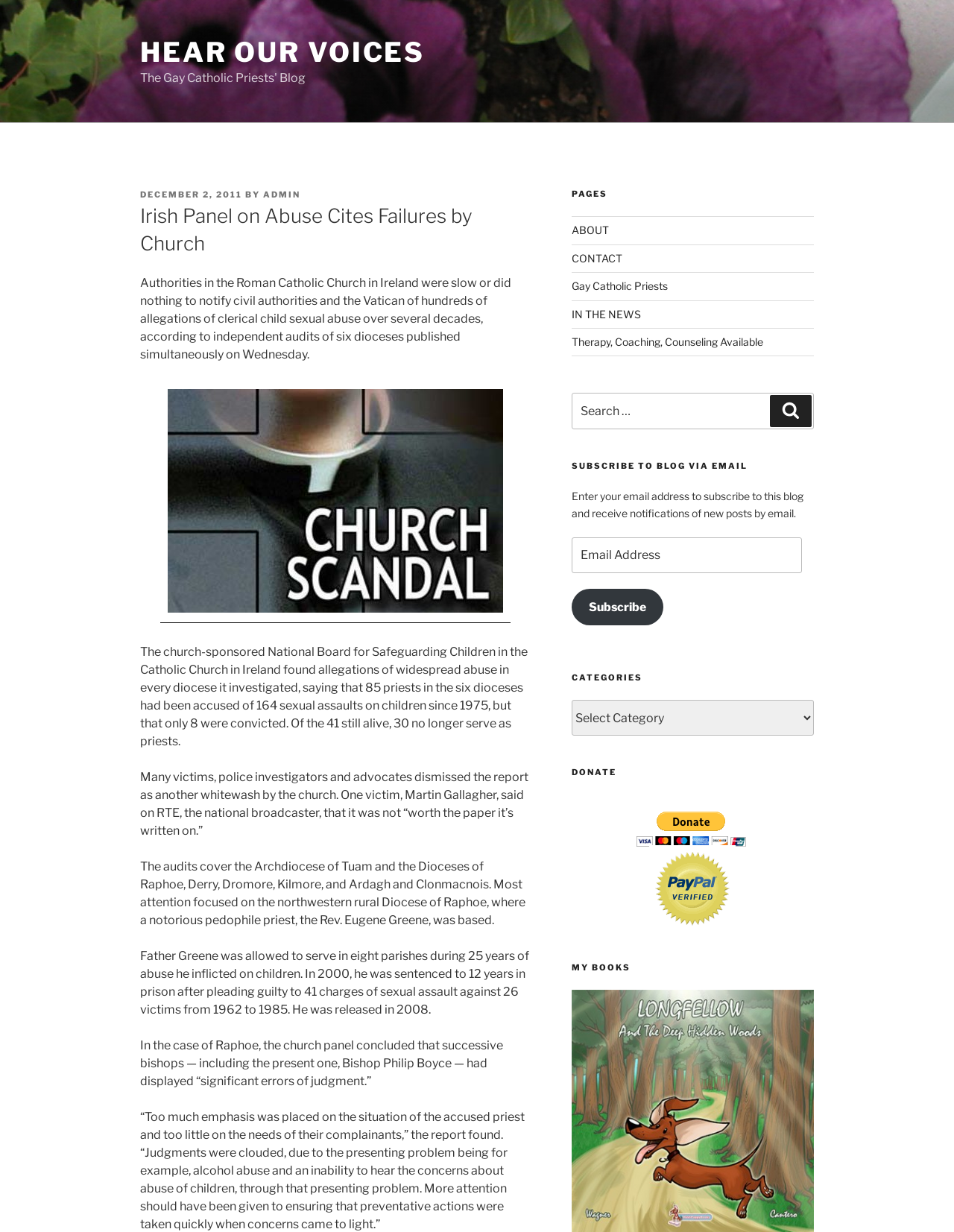How many priests were accused of sexual assaults on children?
Based on the visual content, answer with a single word or a brief phrase.

85